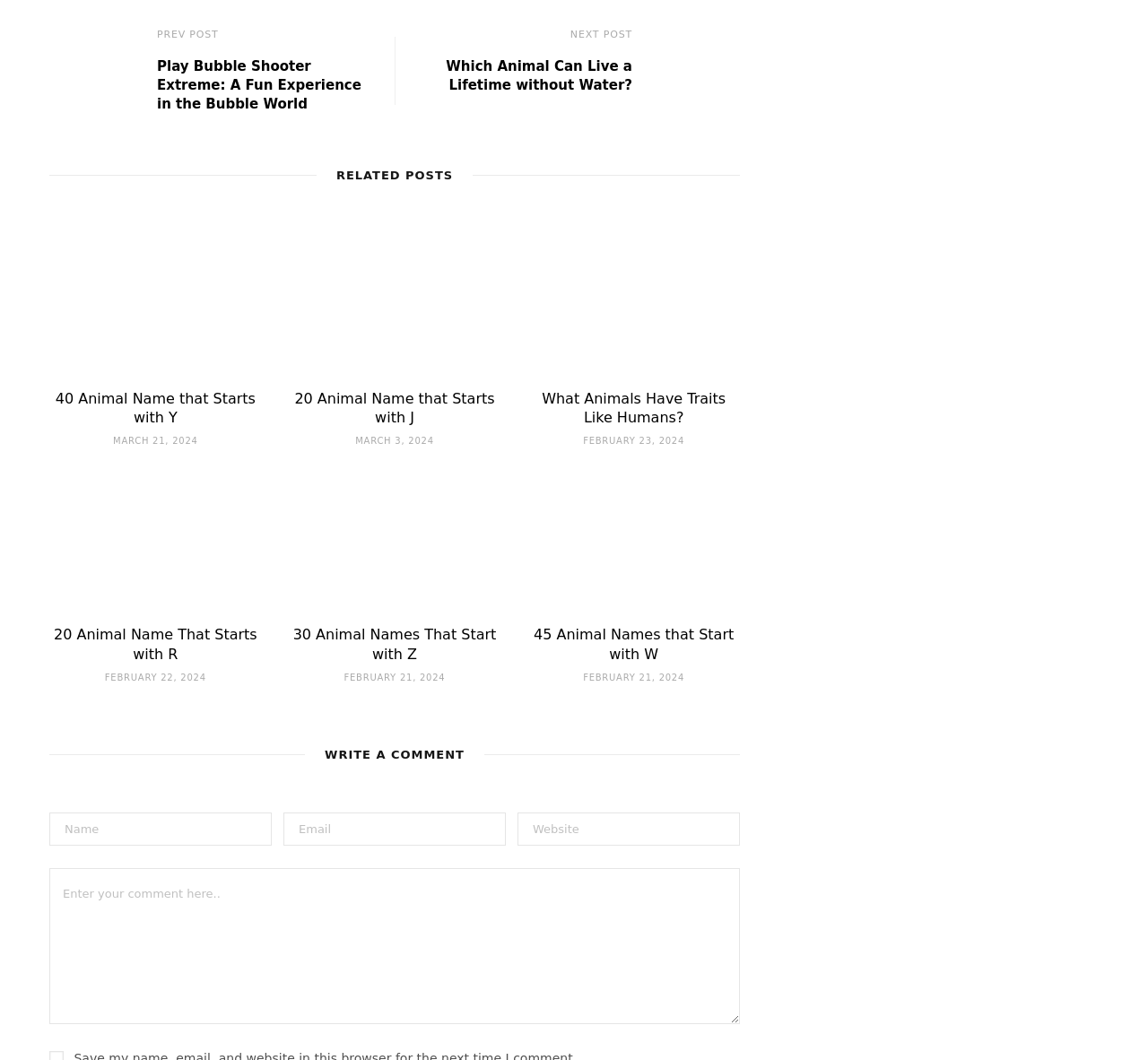Locate the bounding box coordinates of the element you need to click to accomplish the task described by this instruction: "View the 'RELATED POSTS' section".

[0.043, 0.154, 0.645, 0.177]